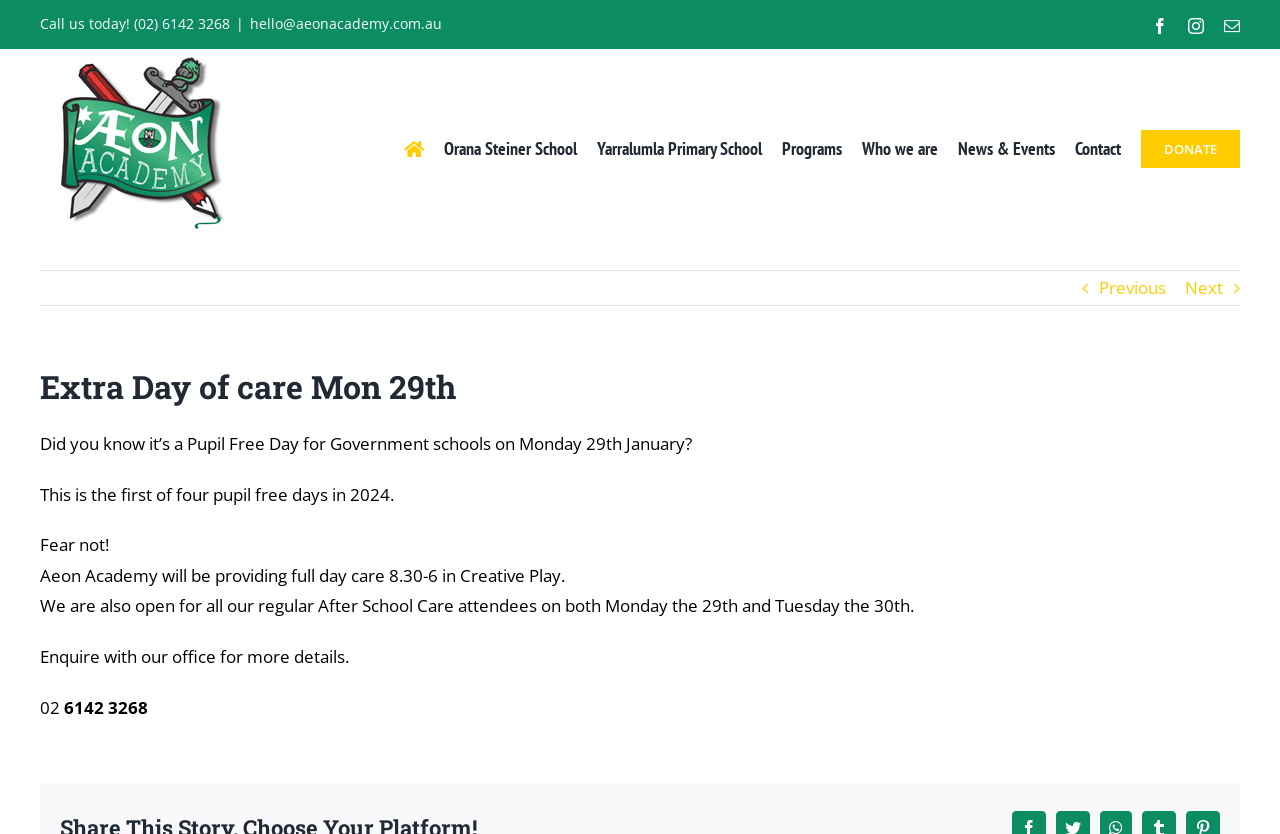What type of care will Aeon Academy provide on Monday 29th?
Please use the image to provide an in-depth answer to the question.

I found this information by reading the static text elements on the webpage. The text 'Aeon Academy will be providing full day care 8.30-6 in Creative Play.' indicates that Aeon Academy will provide full day care from 8:30 to 6:00 in Creative Play on Monday 29th.